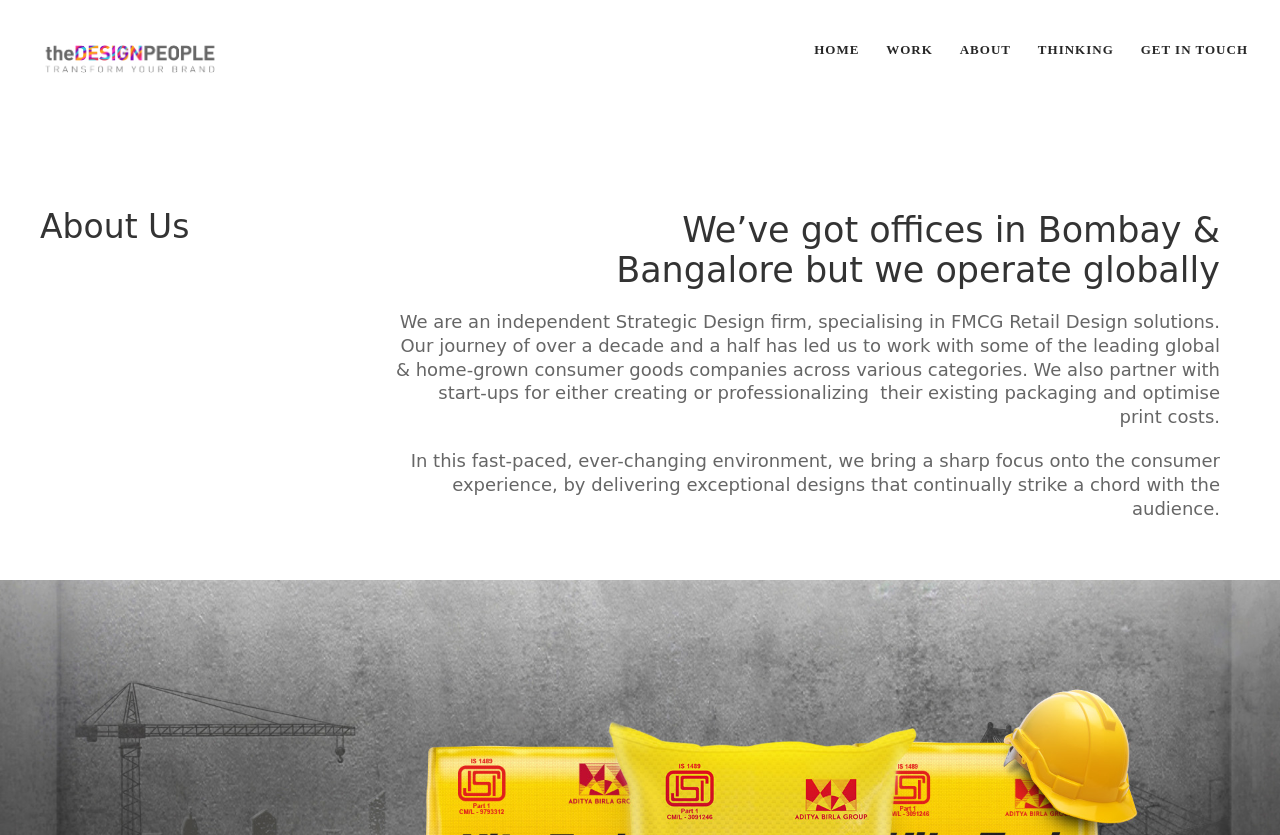Provide the bounding box coordinates for the UI element described in this sentence: "GET IN TOUCH". The coordinates should be four float values between 0 and 1, i.e., [left, top, right, bottom].

[0.891, 0.051, 0.975, 0.096]